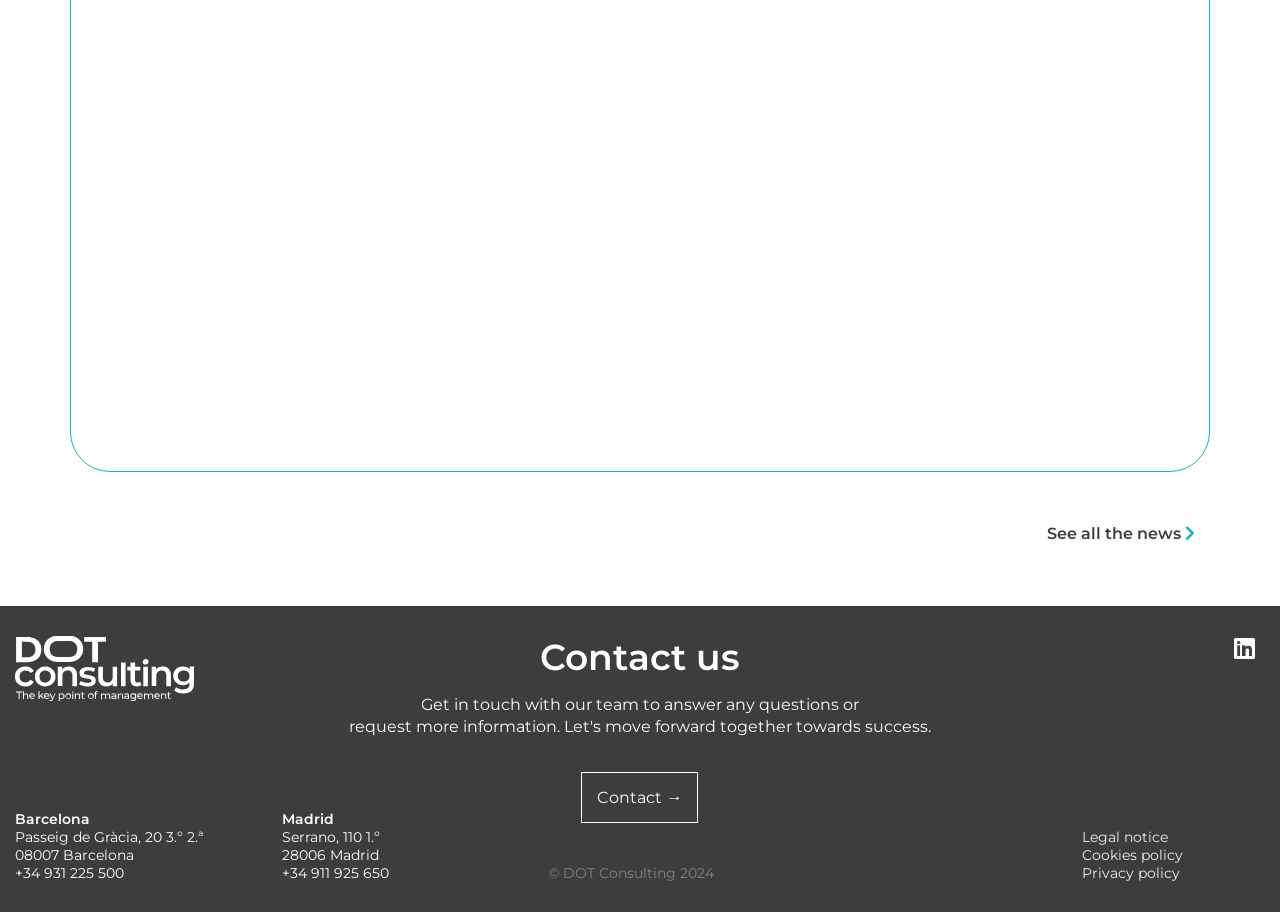Find the bounding box of the UI element described as: "+34 911 925 650". The bounding box coordinates should be given as four float values between 0 and 1, i.e., [left, top, right, bottom].

[0.22, 0.947, 0.304, 0.967]